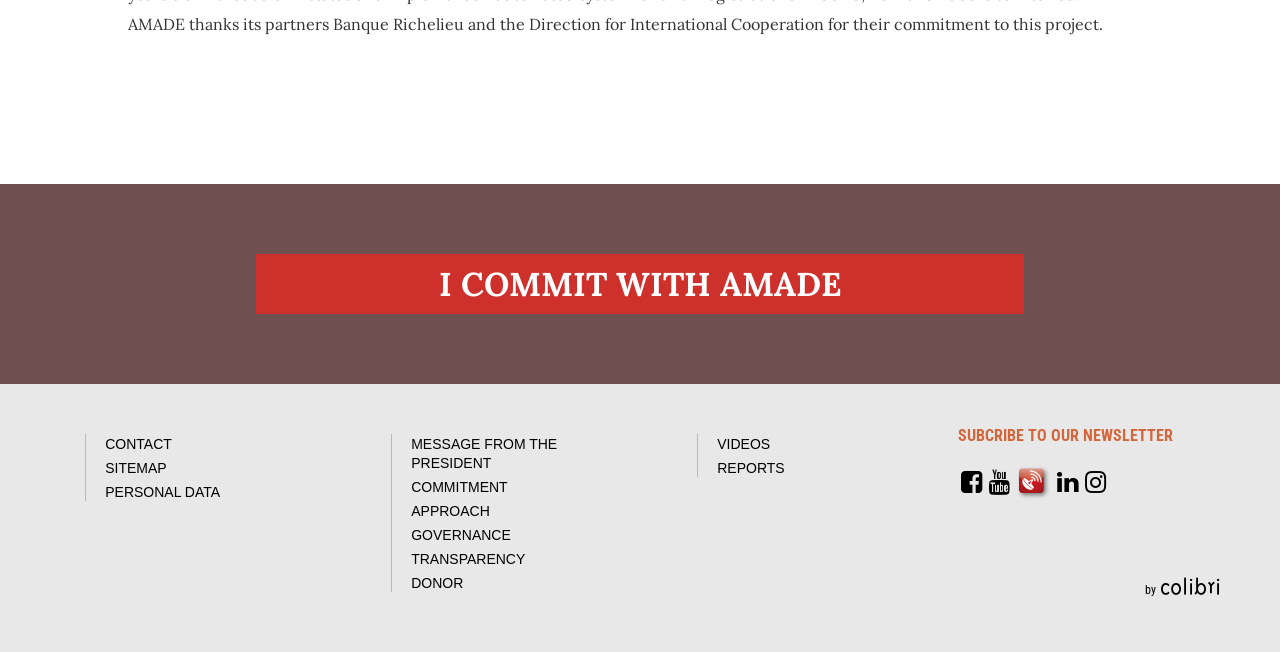Please identify the bounding box coordinates of the element that needs to be clicked to perform the following instruction: "View 'MESSAGE FROM THE PRESIDENT'".

[0.321, 0.669, 0.435, 0.722]